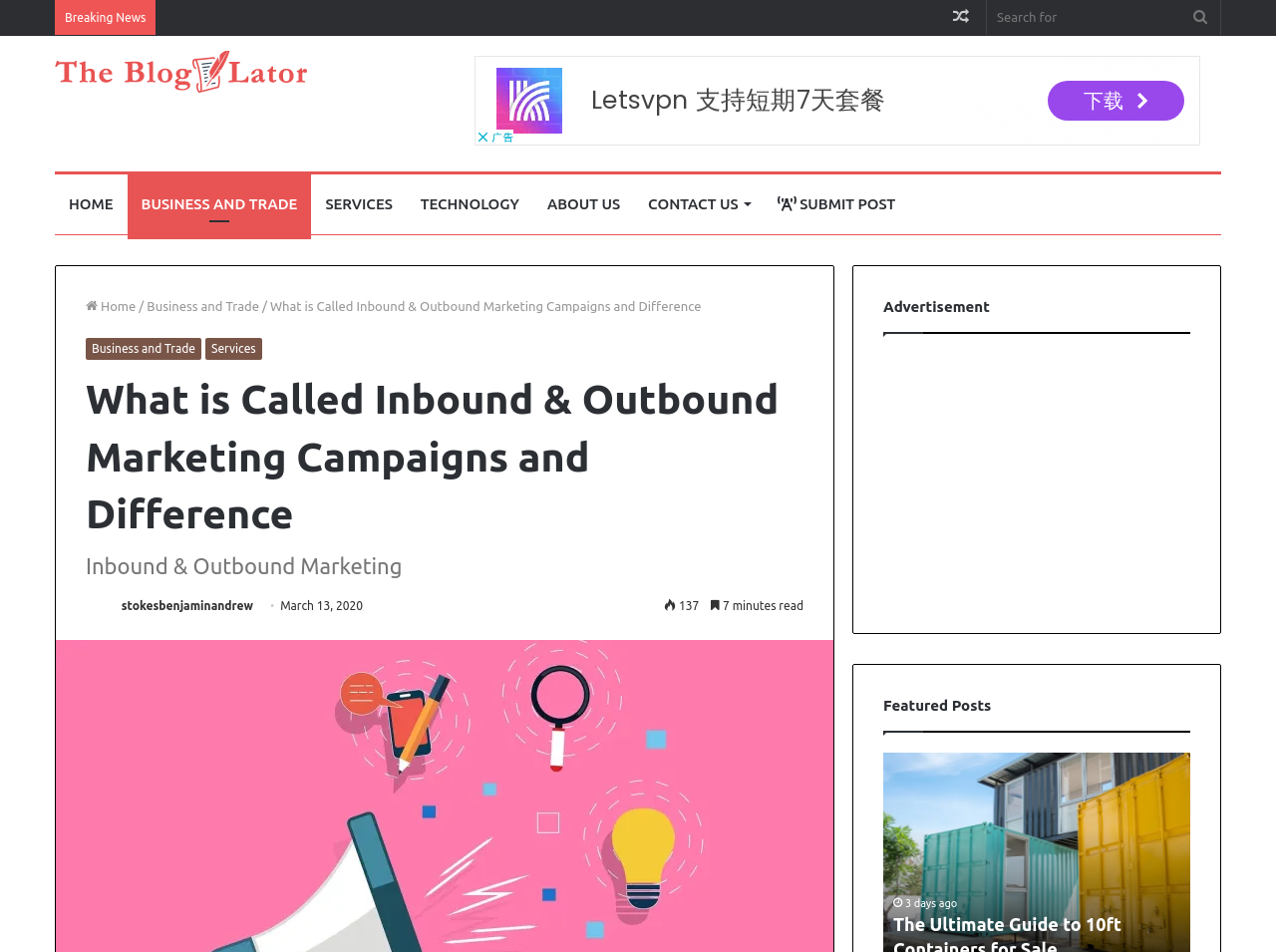Find the bounding box coordinates corresponding to the UI element with the description: "Services". The coordinates should be formatted as [left, top, right, bottom], with values as floats between 0 and 1.

[0.161, 0.355, 0.205, 0.378]